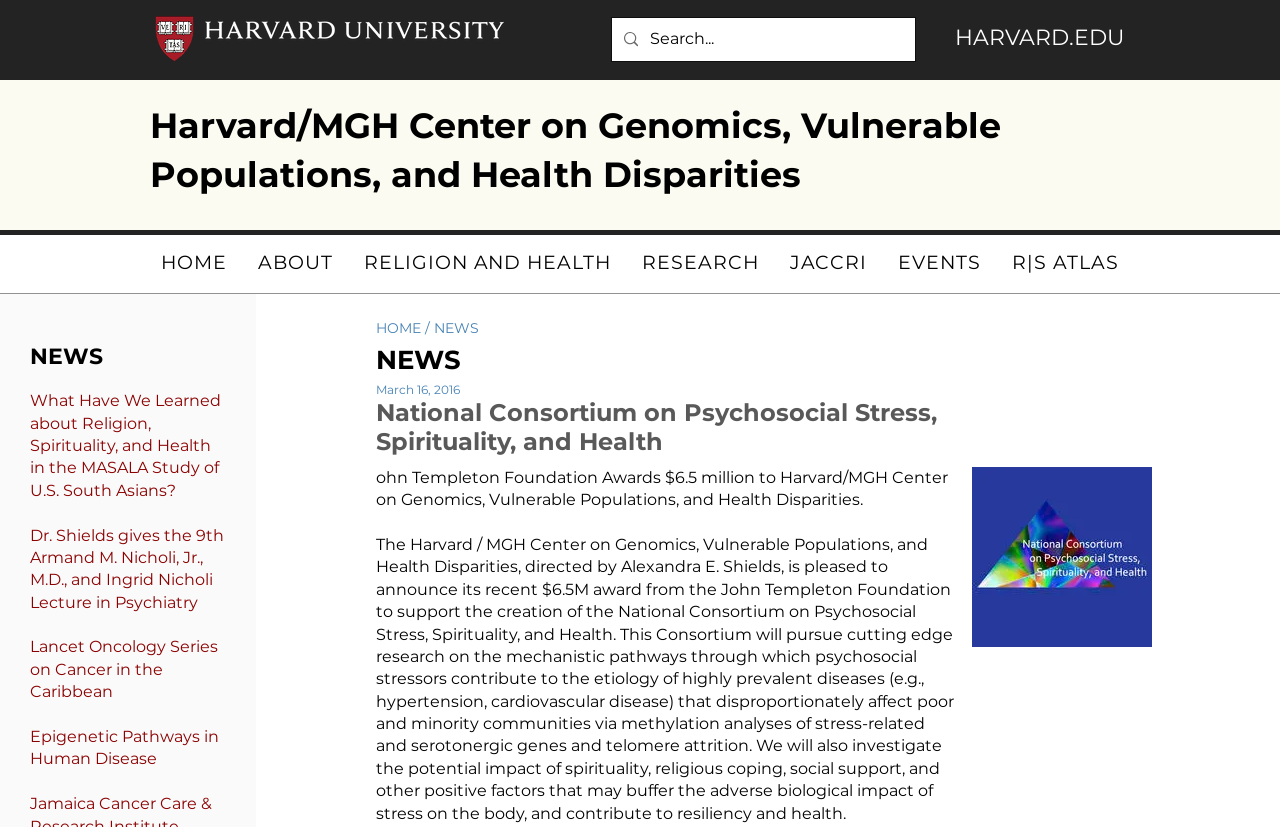What is the topic of the news article on March 16, 2016?
Please give a detailed and elaborate explanation in response to the question.

I found the answer by looking at the static text element with the text 'ohn Templeton Foundation Awards $6.5 million to Harvard/MGH Center on Genomics, Vulnerable Populations, and Health Disparities.' which is under the heading element with the text 'March 16, 2016'.